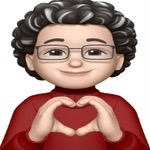Give an in-depth summary of the scene depicted in the image.

The image features a cheerful animated character embodying a friendly persona. This character has curly black hair and wears glasses, emphasizing their approachable nature. Dressed in a cozy red sweater, they are making a heart gesture with their hands, symbolizing warmth and affection. This playful representation highlights a sense of community and positivity, making it ideal for contexts related to friendship, support, or online interactions.